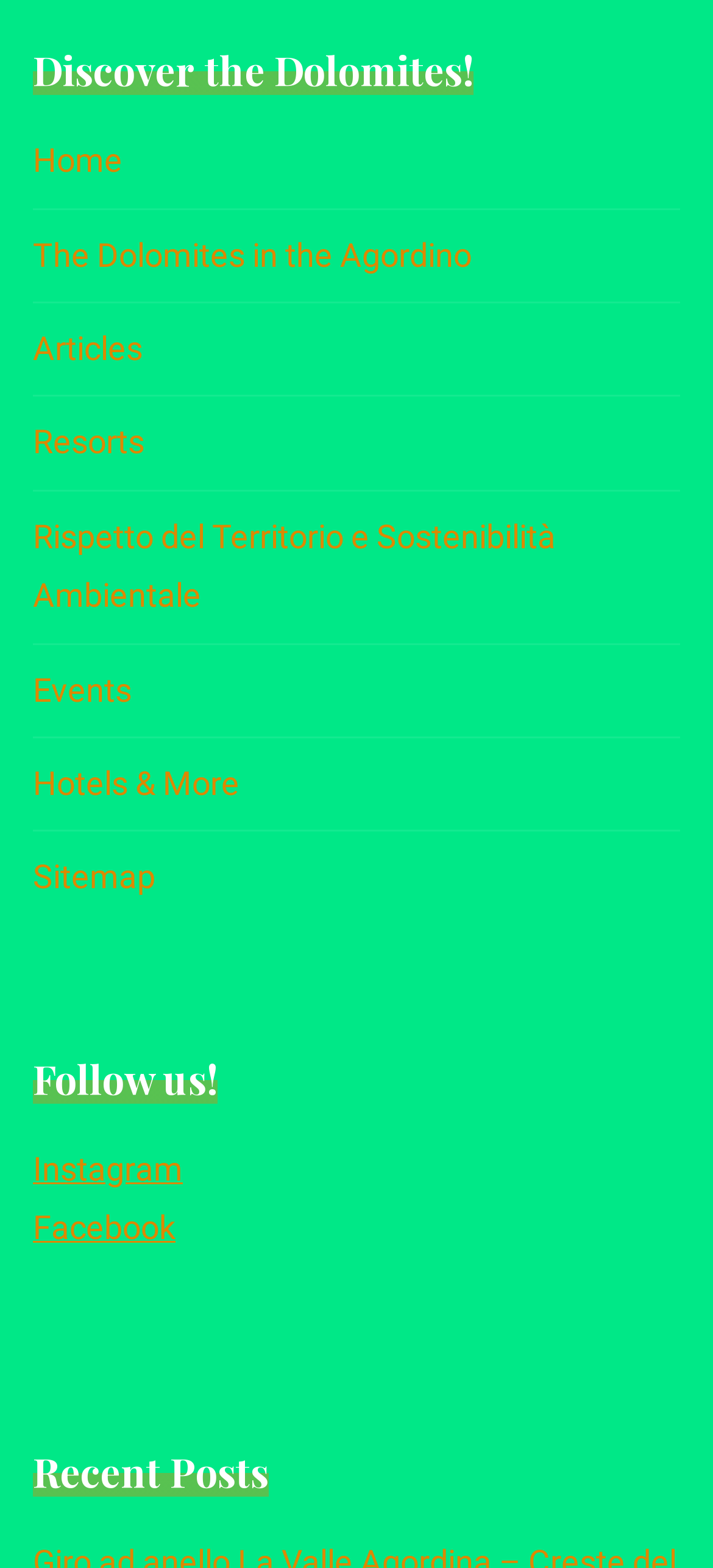Locate the bounding box coordinates of the clickable region to complete the following instruction: "view recent posts."

[0.046, 0.922, 0.954, 0.965]